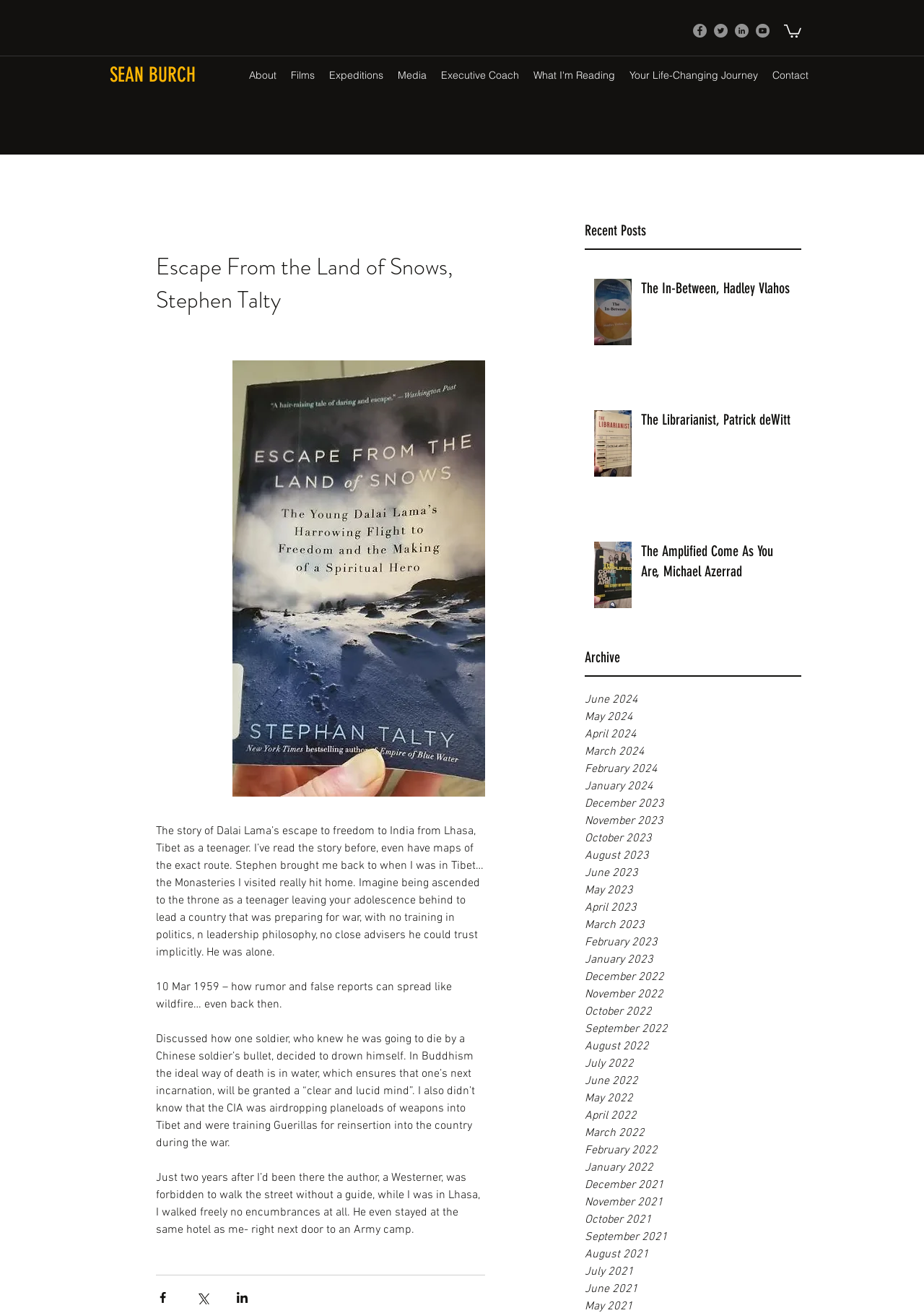Determine the bounding box coordinates for the region that must be clicked to execute the following instruction: "View the synopsis".

None